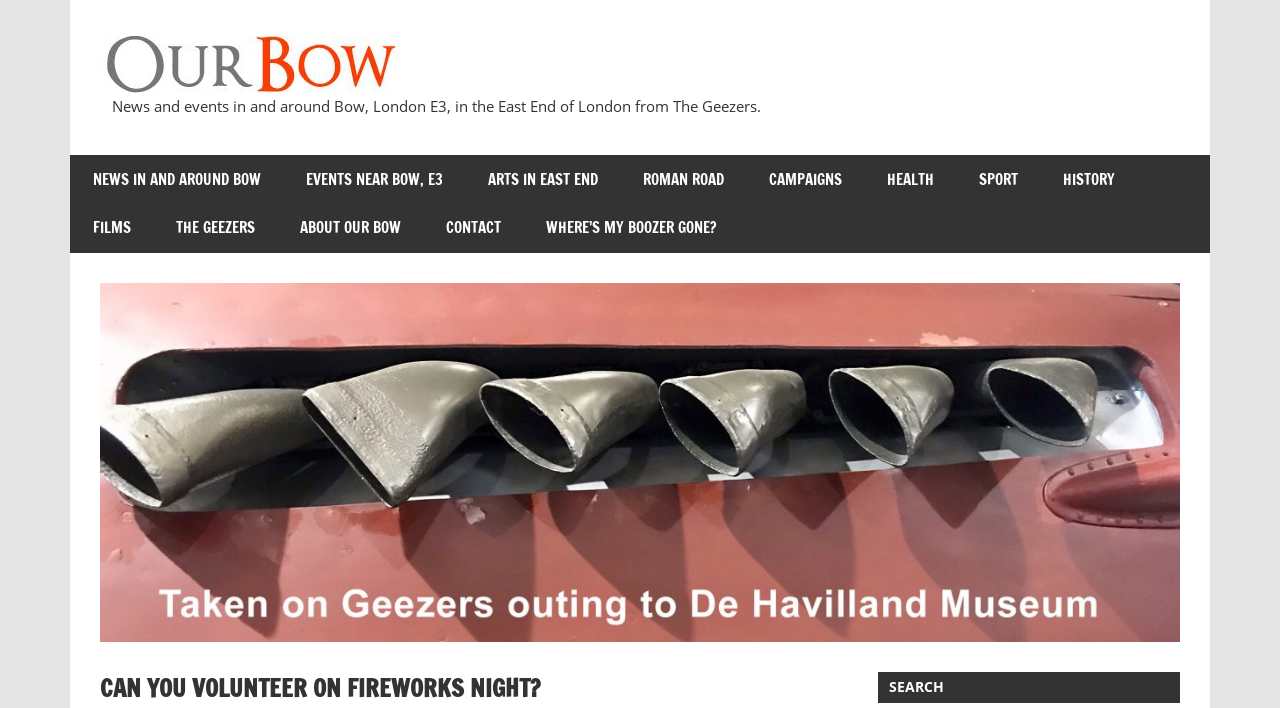Provide a comprehensive caption for the webpage.

The webpage appears to be a community news and events page, specifically focused on the Bow area of London. At the top left, there is a logo and a link to "Our Bow" accompanied by a small image. Below this, there is a brief description of the website, stating that it provides news and events in and around Bow, London E3.

On the top navigation bar, there are several links to different categories, including "NEWS IN AND AROUND BOW", "EVENTS NEAR BOW, E3", "ARTS IN EAST END", and others. These links are arranged horizontally, taking up most of the top section of the page.

The main content of the page is a call to action, asking volunteers to assist at the Council's annual fireworks display in Victoria Park on Saturday, November 7th. This is announced in a prominent heading, "CAN YOU VOLUNTEER ON FIREWORKS NIGHT?".

Below this, there is a large image that takes up most of the page, likely related to the fireworks event. At the bottom right, there is a search bar with a heading "SEARCH".

There are also several other links and categories listed on the page, including "THE GEEZERS", "ABOUT OUR BOW", "CONTACT", and others, which are arranged in a vertical column on the right side of the page.